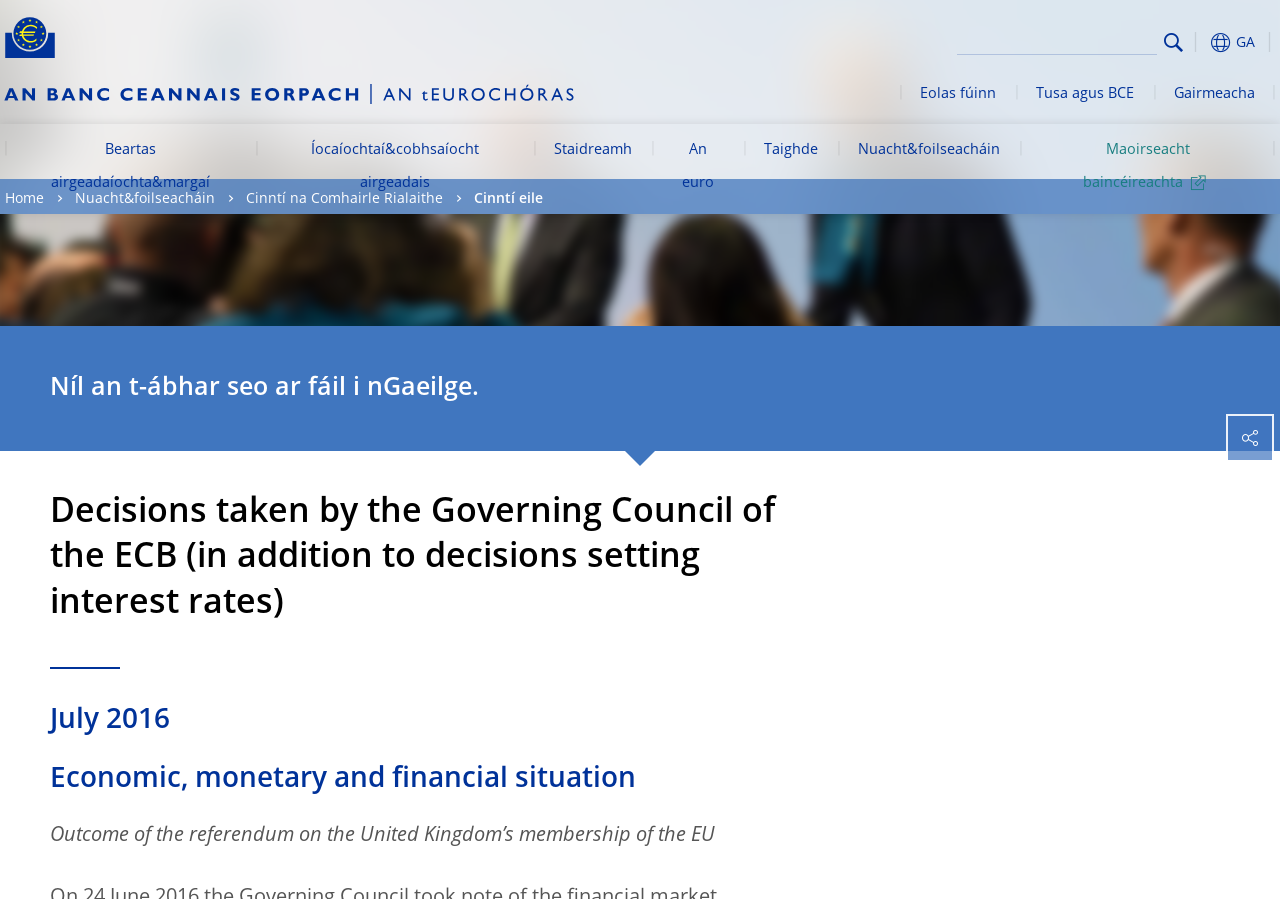What is the language of the webpage?
Give a detailed and exhaustive answer to the question.

Although there are some Irish language elements on the webpage, the main content of the webpage is in English, as indicated by the majority of the text elements.